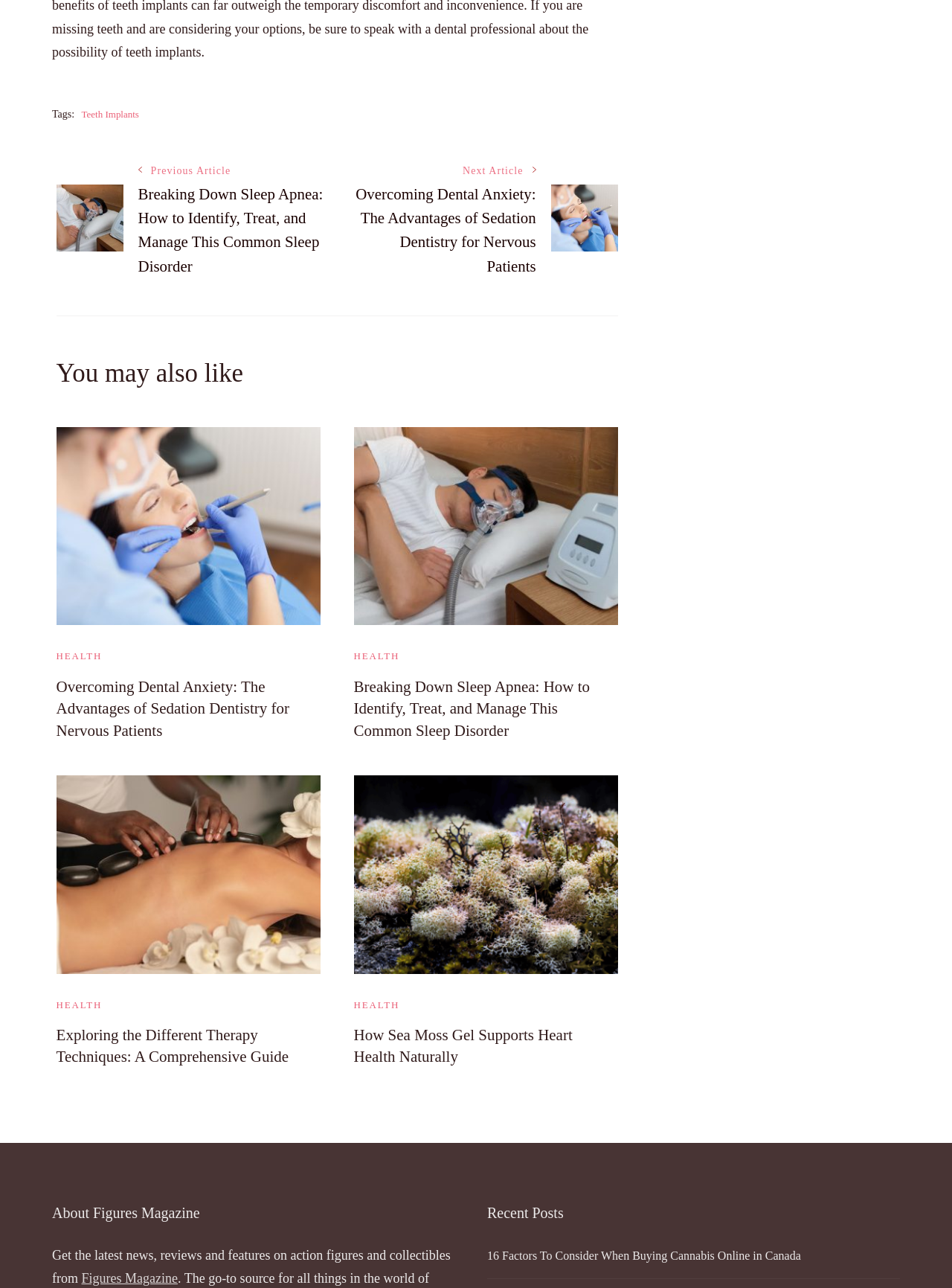Please identify the bounding box coordinates for the region that you need to click to follow this instruction: "Explore the 'How Sea Moss Gel Supports Heart Health Naturally' article".

[0.372, 0.602, 0.649, 0.756]